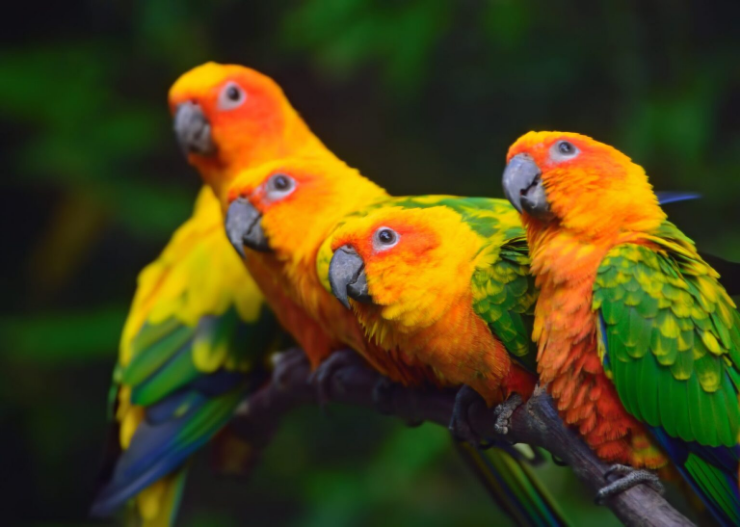Describe every important feature and element in the image comprehensively.

In this vibrant image, four colorful parakeets are perched closely together on a branch, displaying their striking plumage. The birds prominently showcase shades of orange, yellow, and green, reflecting the diverse coloration commonly seen in tropical species. Their lively tints suggest a healthy diet as these parakeets thrive on a varied array of foods, including fruits and seeds. The soft focus of the lush, natural background enhances the beauty of these birds, emphasizing their prominence and social nature. This photograph captures the essence of parakeets in a setting that highlights their active and sociable characteristics, making it an engaging depiction of these beloved pet birds.